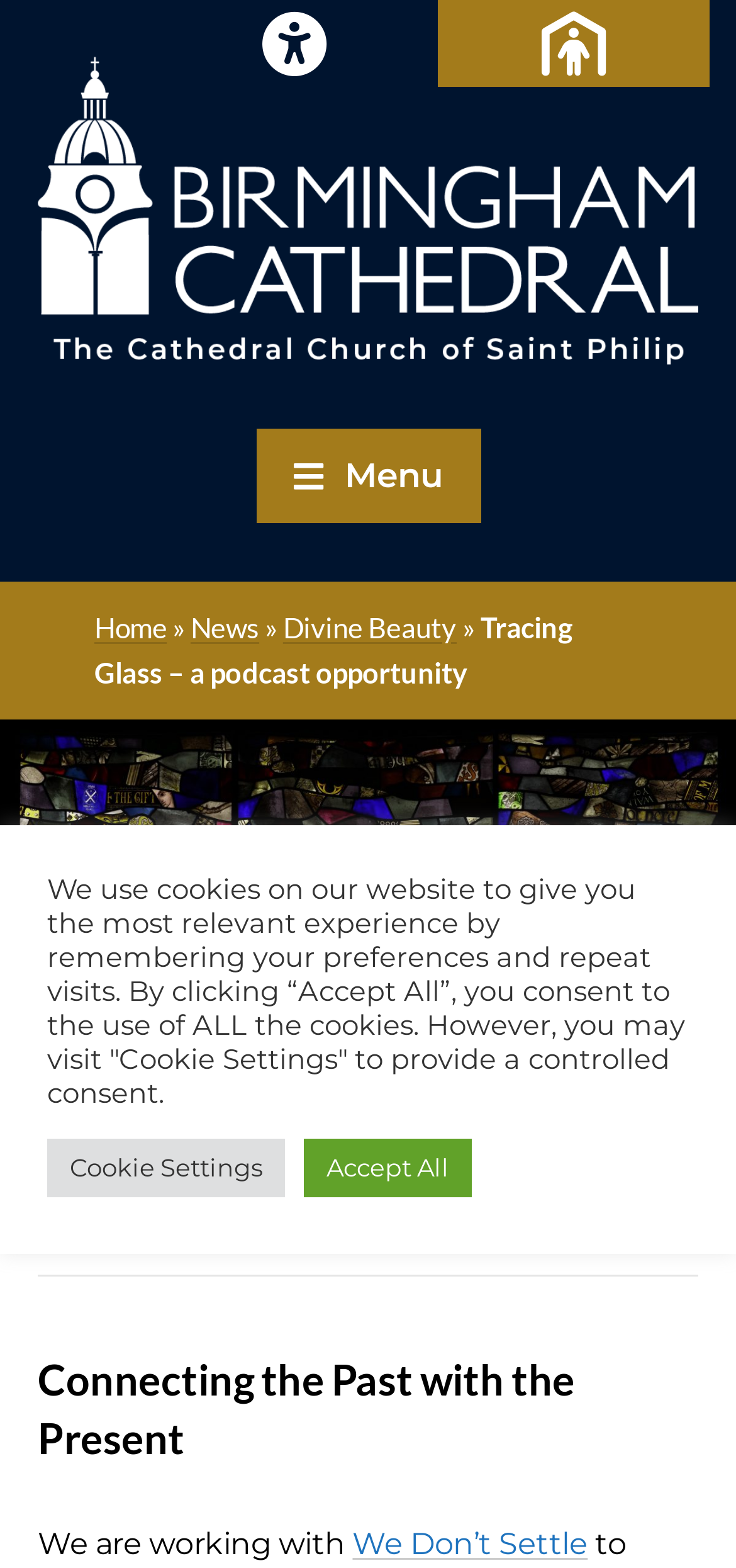Utilize the details in the image to give a detailed response to the question: How many main navigation links are there?

There are three main navigation links on the webpage, which are 'Home', 'News', and 'Divine Beauty', located at the top of the webpage.